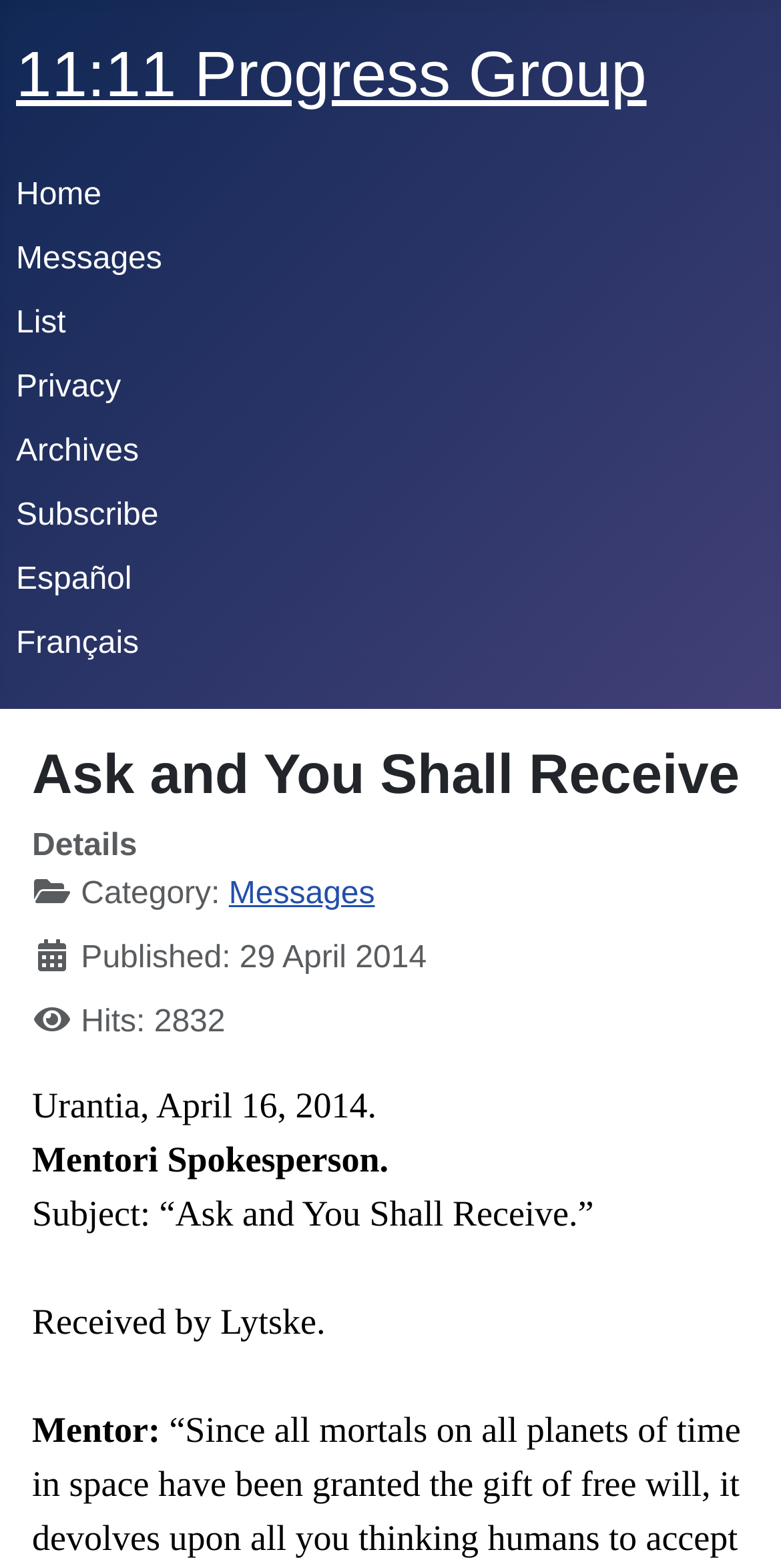Can you provide the bounding box coordinates for the element that should be clicked to implement the instruction: "check Archives"?

[0.021, 0.277, 0.178, 0.299]